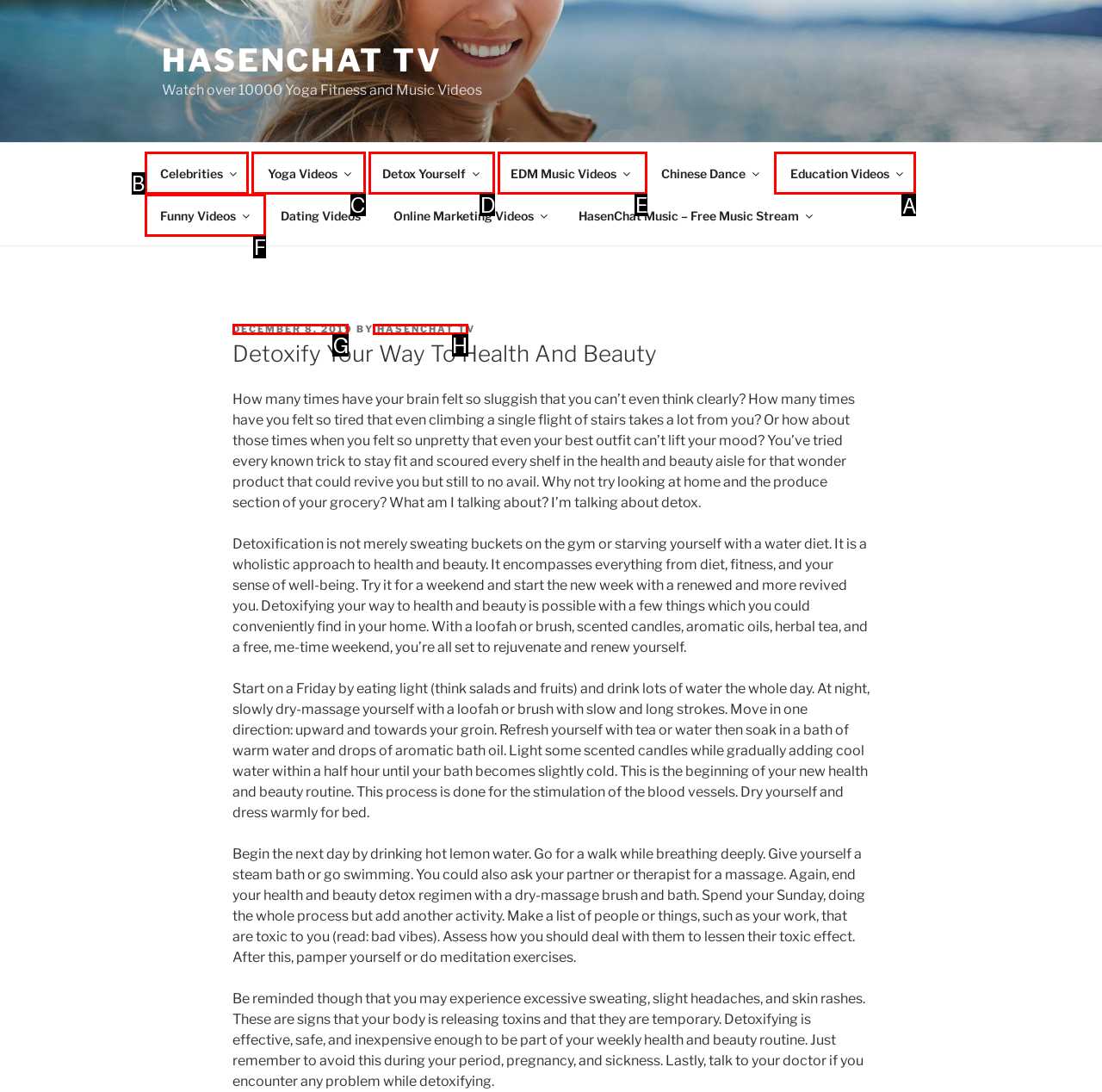Point out which HTML element you should click to fulfill the task: Explore education videos.
Provide the option's letter from the given choices.

A